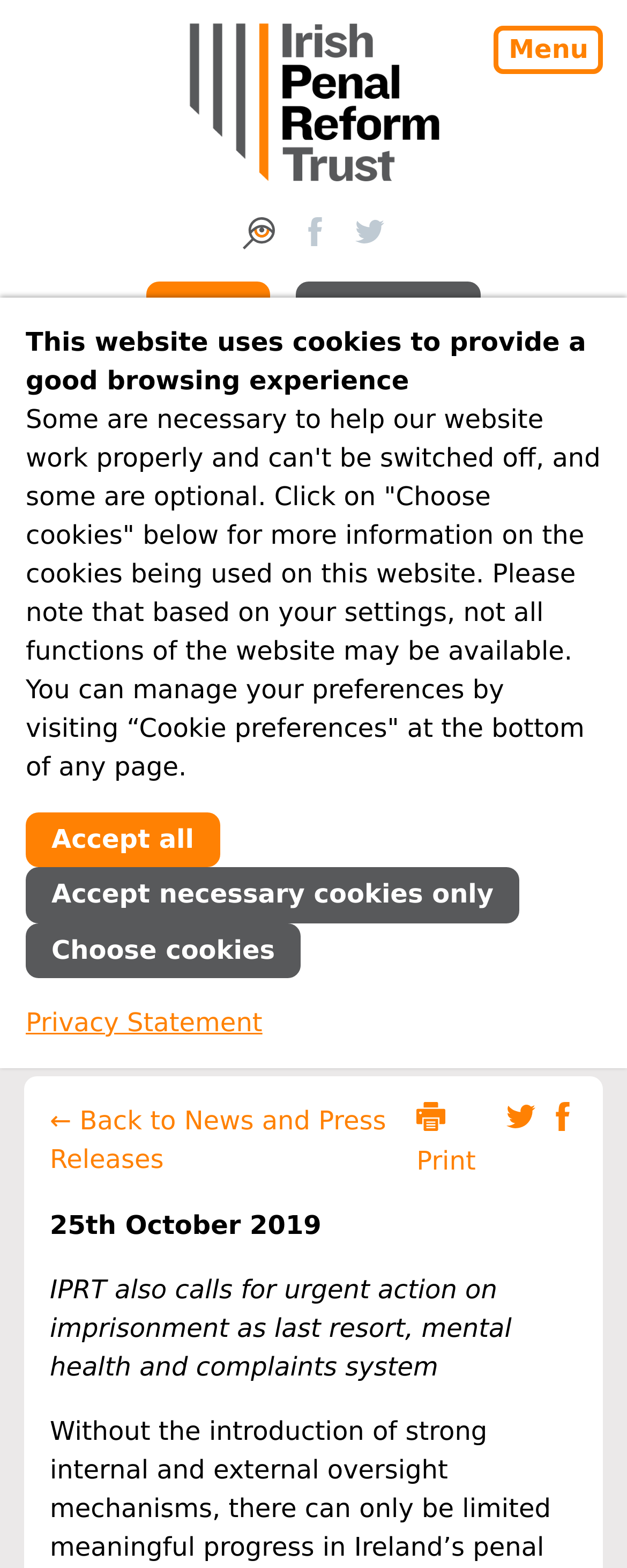Refer to the screenshot and give an in-depth answer to this question: What is the purpose of the 'Choose cookies' button?

The purpose of the 'Choose cookies' button can be inferred from the surrounding text, which explains that users can manage their cookie preferences by visiting 'Cookie preferences' at the bottom of any page.